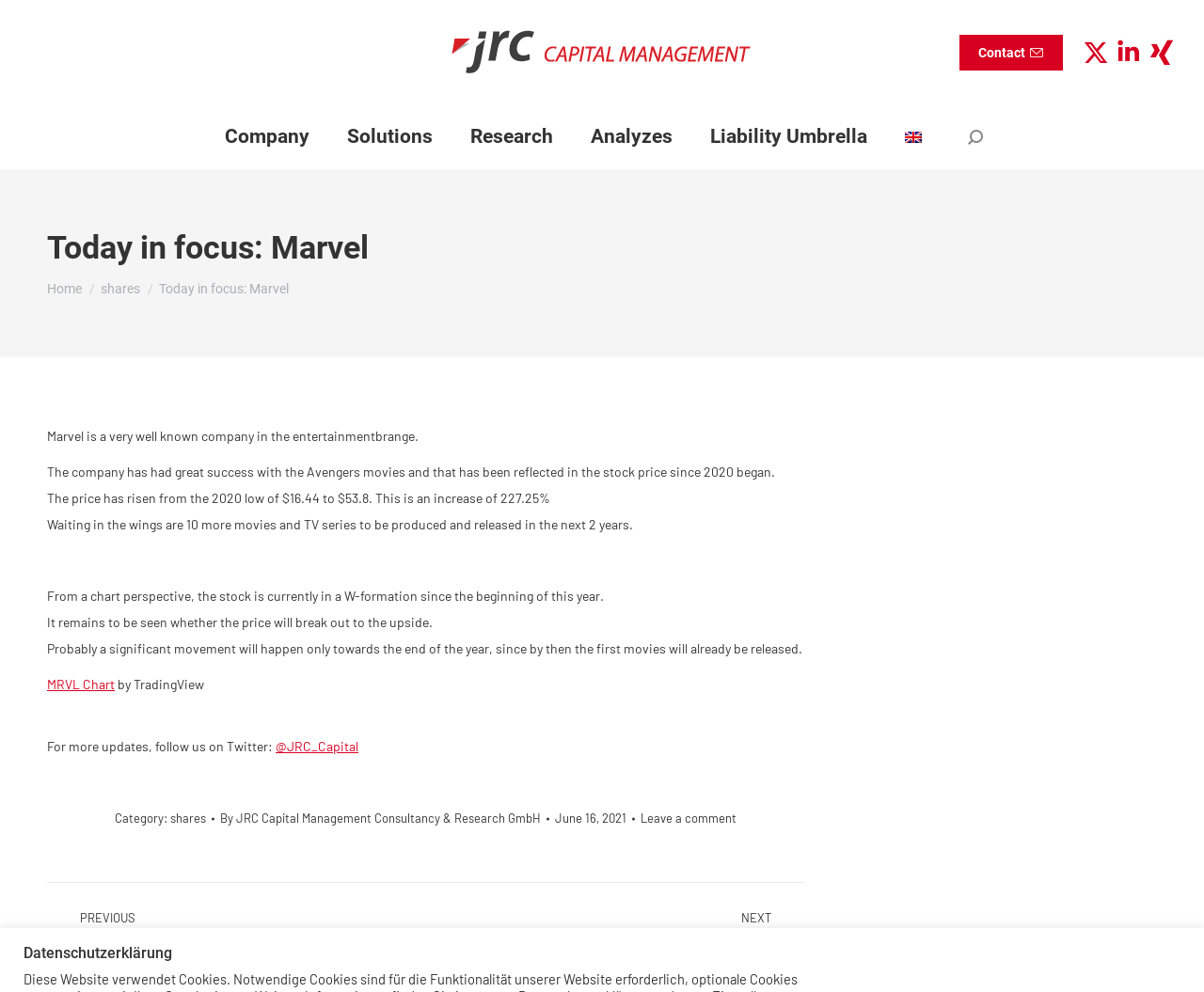What is the company's stock price increase?
Examine the image and give a concise answer in one word or a short phrase.

227.25%